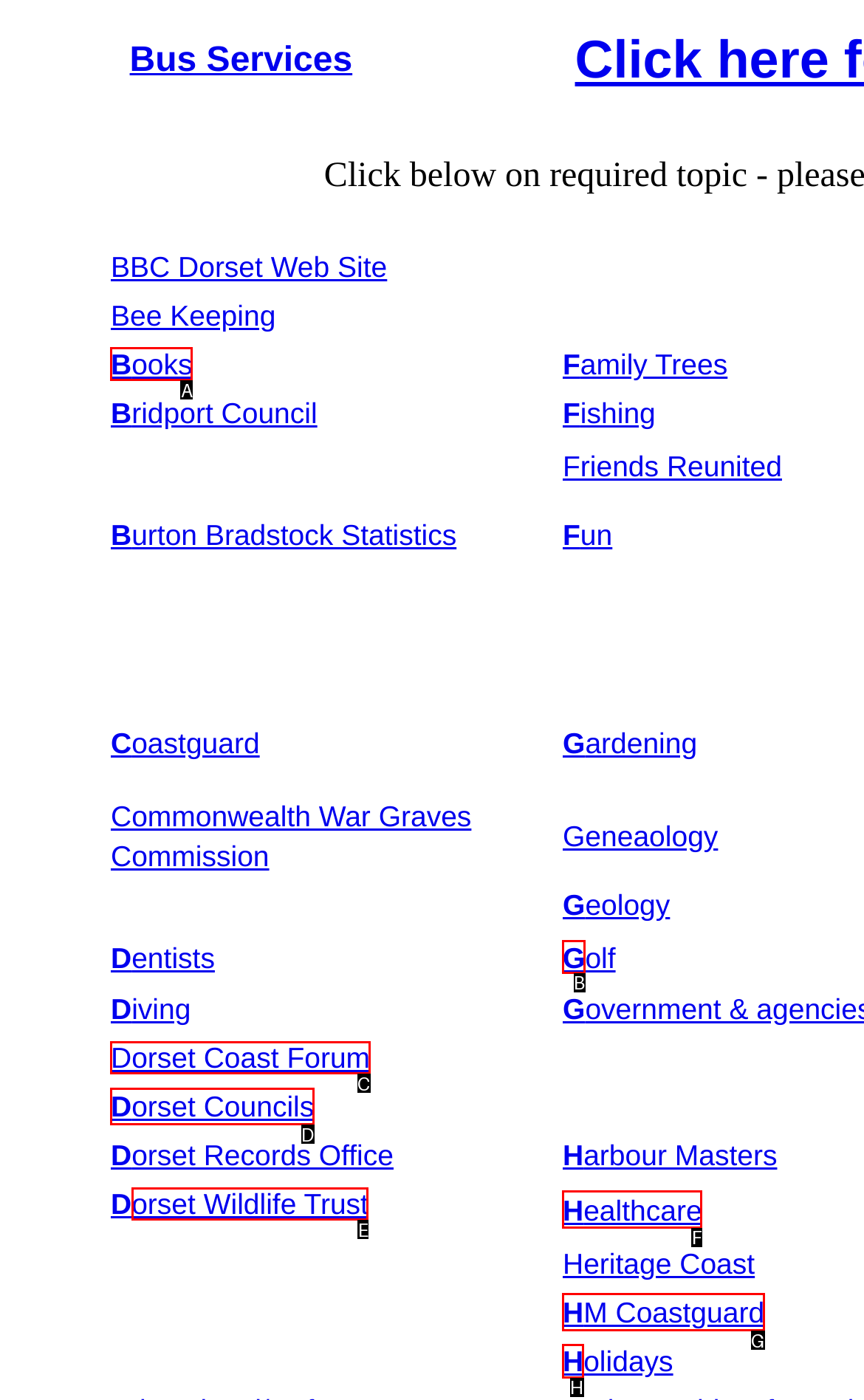From the given options, tell me which letter should be clicked to complete this task: Click the endo-IWR 1 link
Answer with the letter only.

None